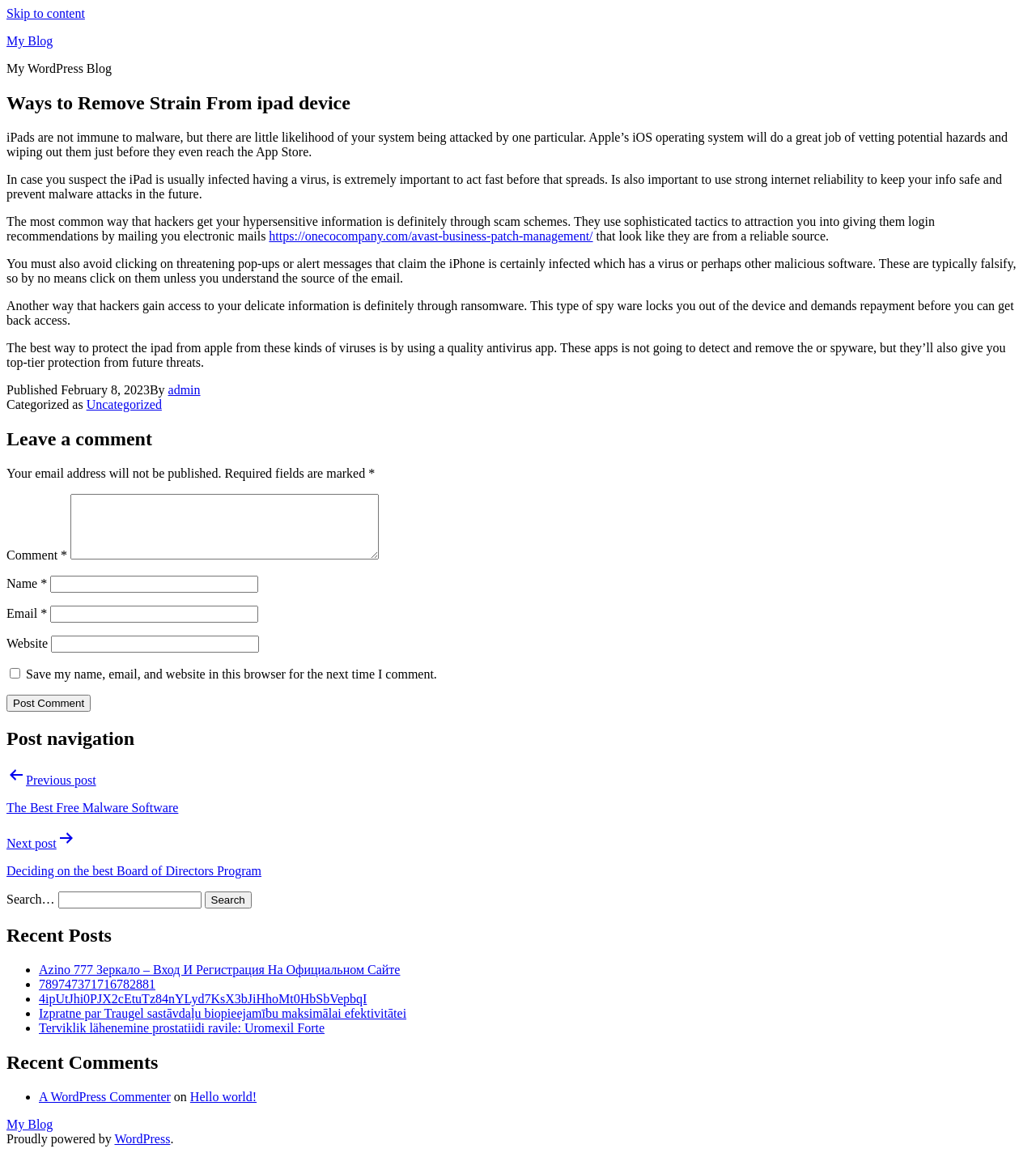Please answer the following question using a single word or phrase: What type of software is mentioned in the article?

Antivirus software